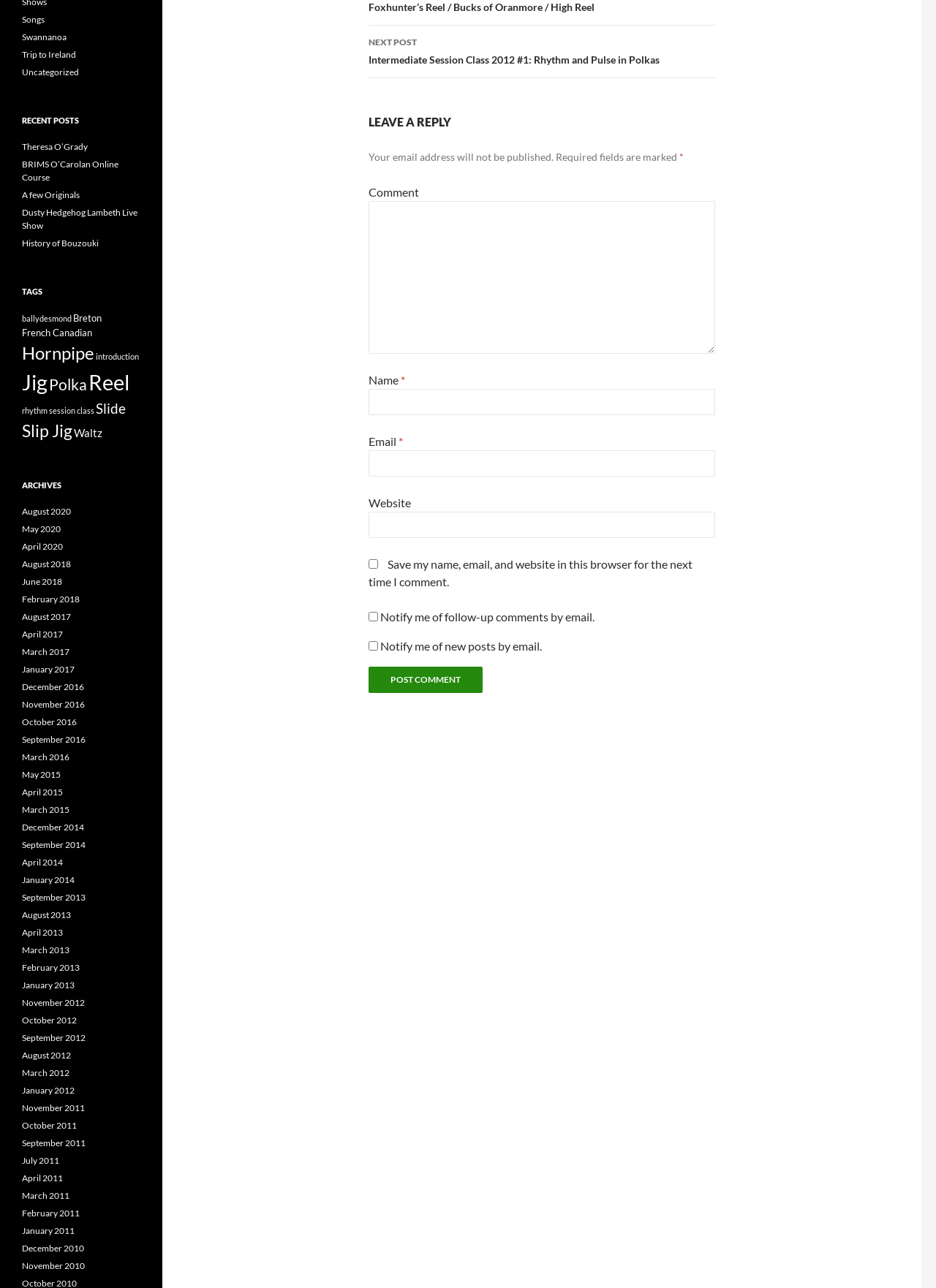Please identify the bounding box coordinates of where to click in order to follow the instruction: "Post a comment".

[0.394, 0.518, 0.516, 0.538]